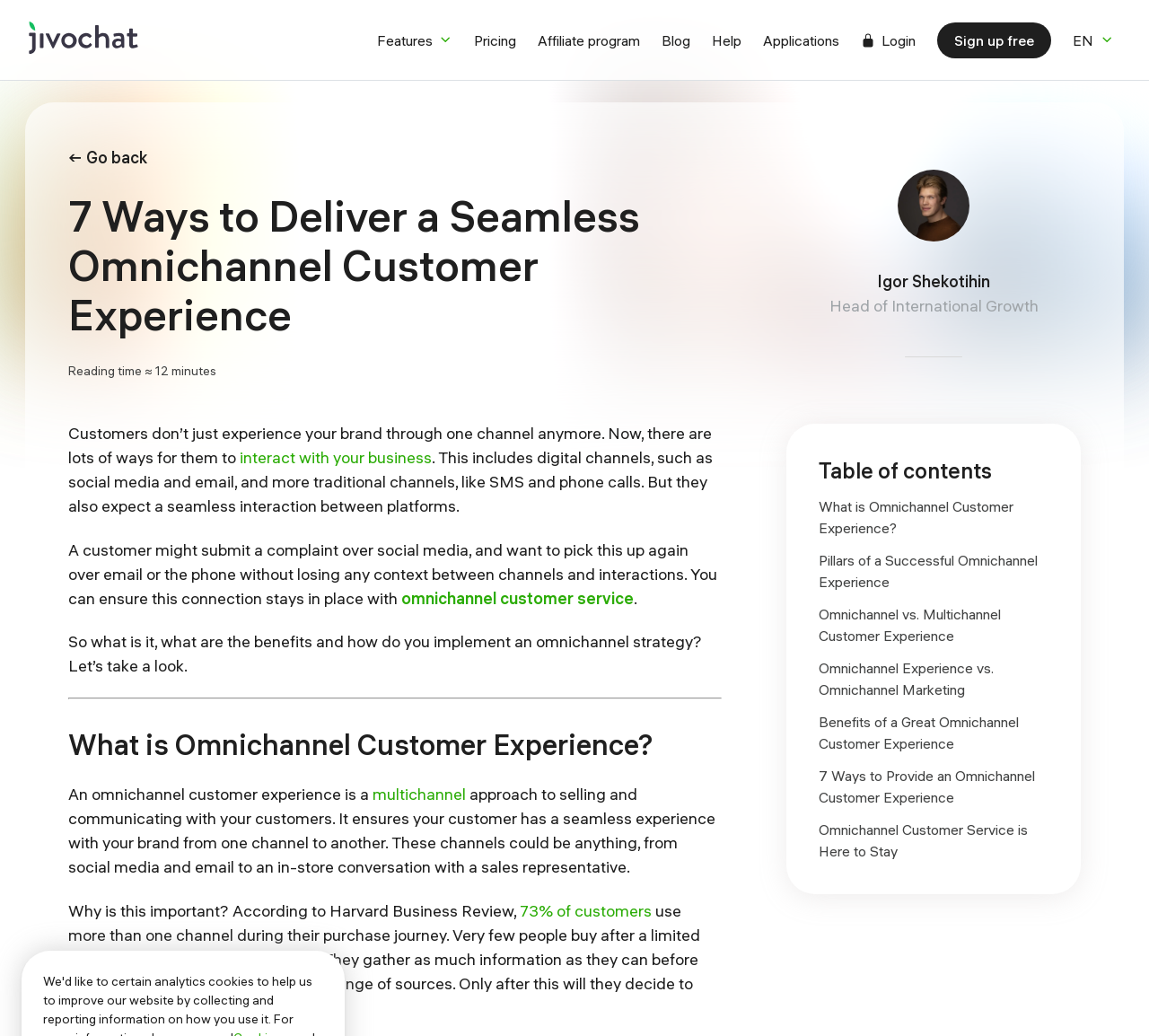Highlight the bounding box coordinates of the element that should be clicked to carry out the following instruction: "Learn more about 'Omnichannel Customer Experience'". The coordinates must be given as four float numbers ranging from 0 to 1, i.e., [left, top, right, bottom].

[0.712, 0.48, 0.882, 0.518]